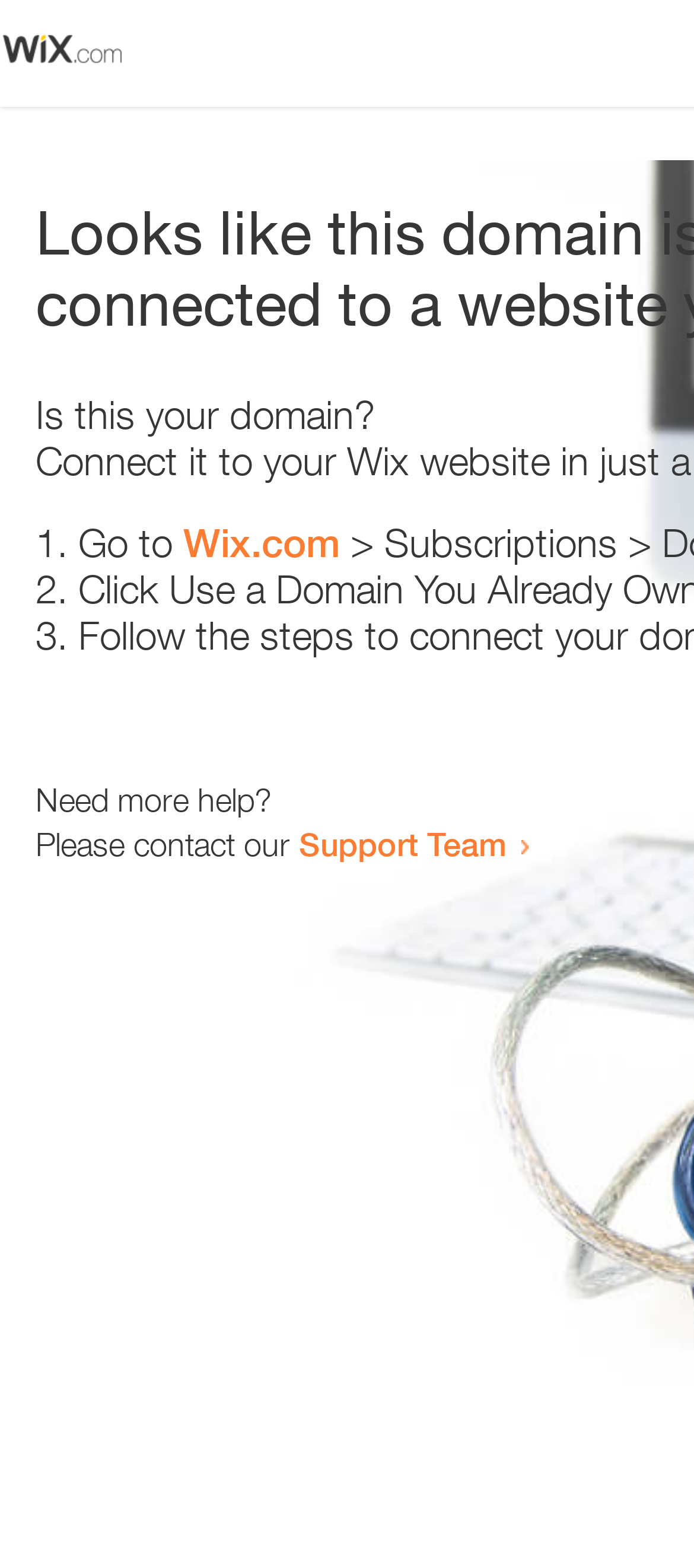Respond to the following question with a brief word or phrase:
How many steps are provided to resolve the issue?

3